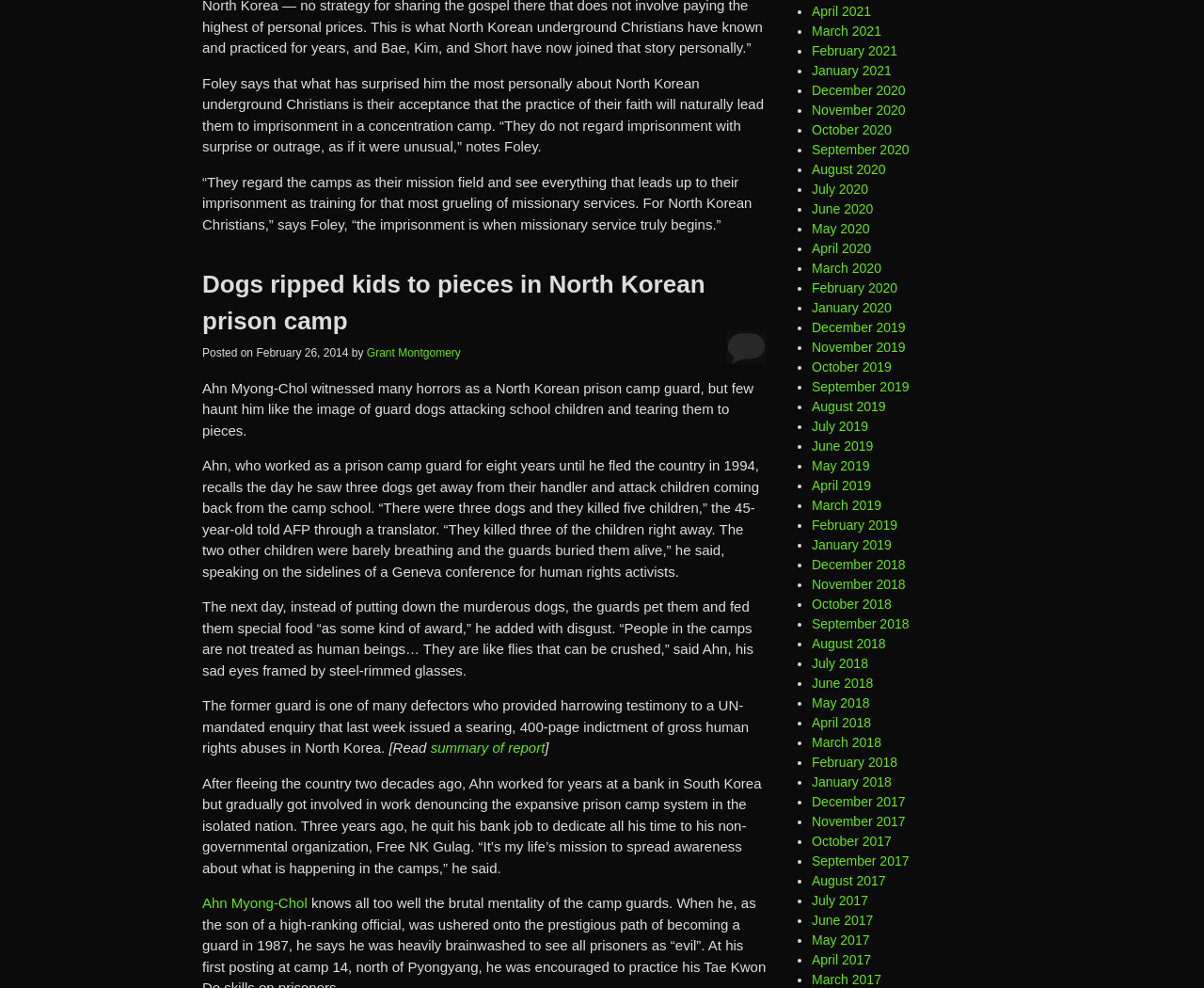Determine the bounding box coordinates of the clickable region to execute the instruction: "View the summary of report". The coordinates should be four float numbers between 0 and 1, denoted as [left, top, right, bottom].

[0.358, 0.749, 0.453, 0.765]